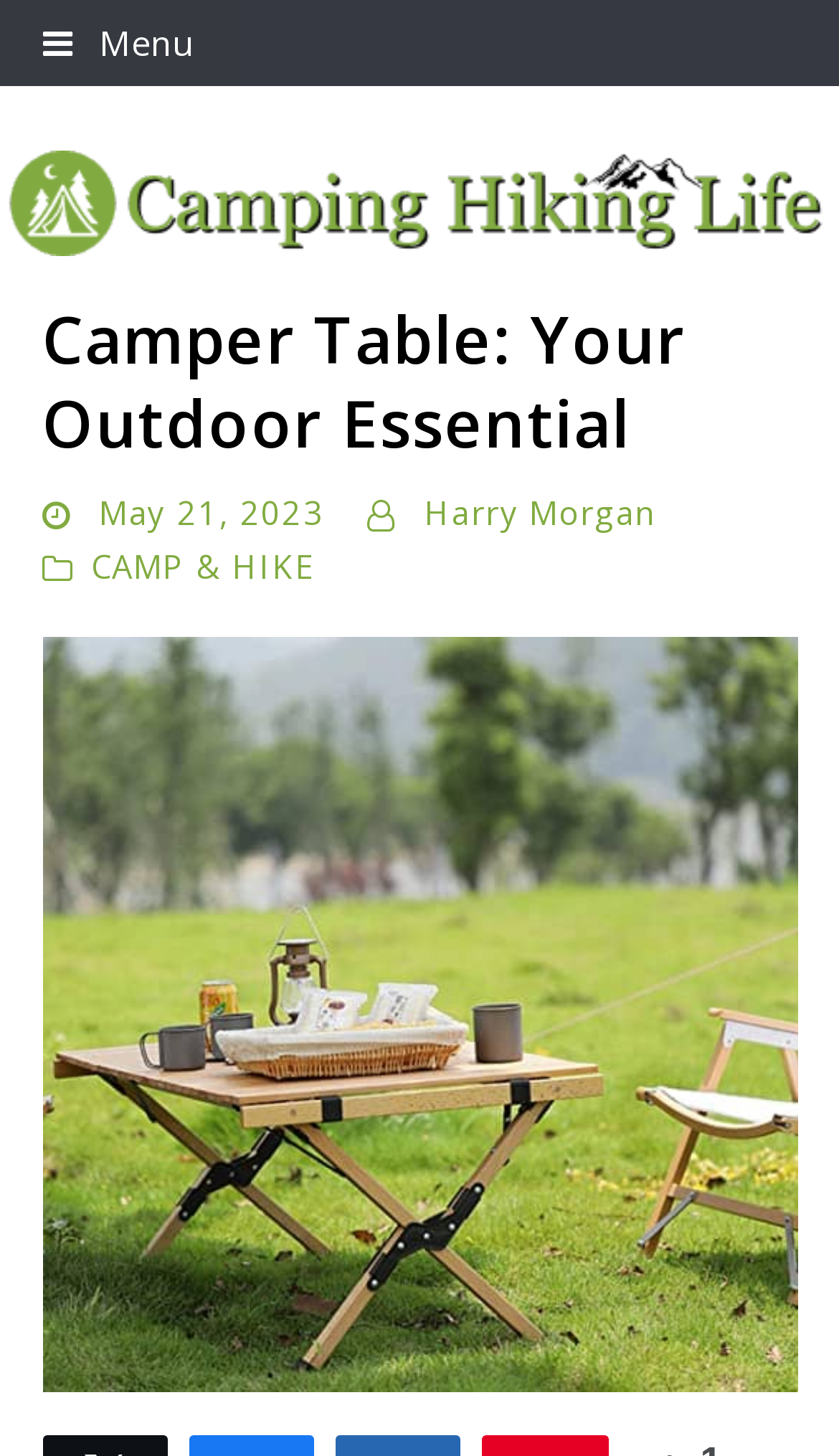Based on the image, please respond to the question with as much detail as possible:
Who is the author of the article?

I found the author's name by looking at the link element with the text 'Harry Morgan', which is located within the header section of the webpage.